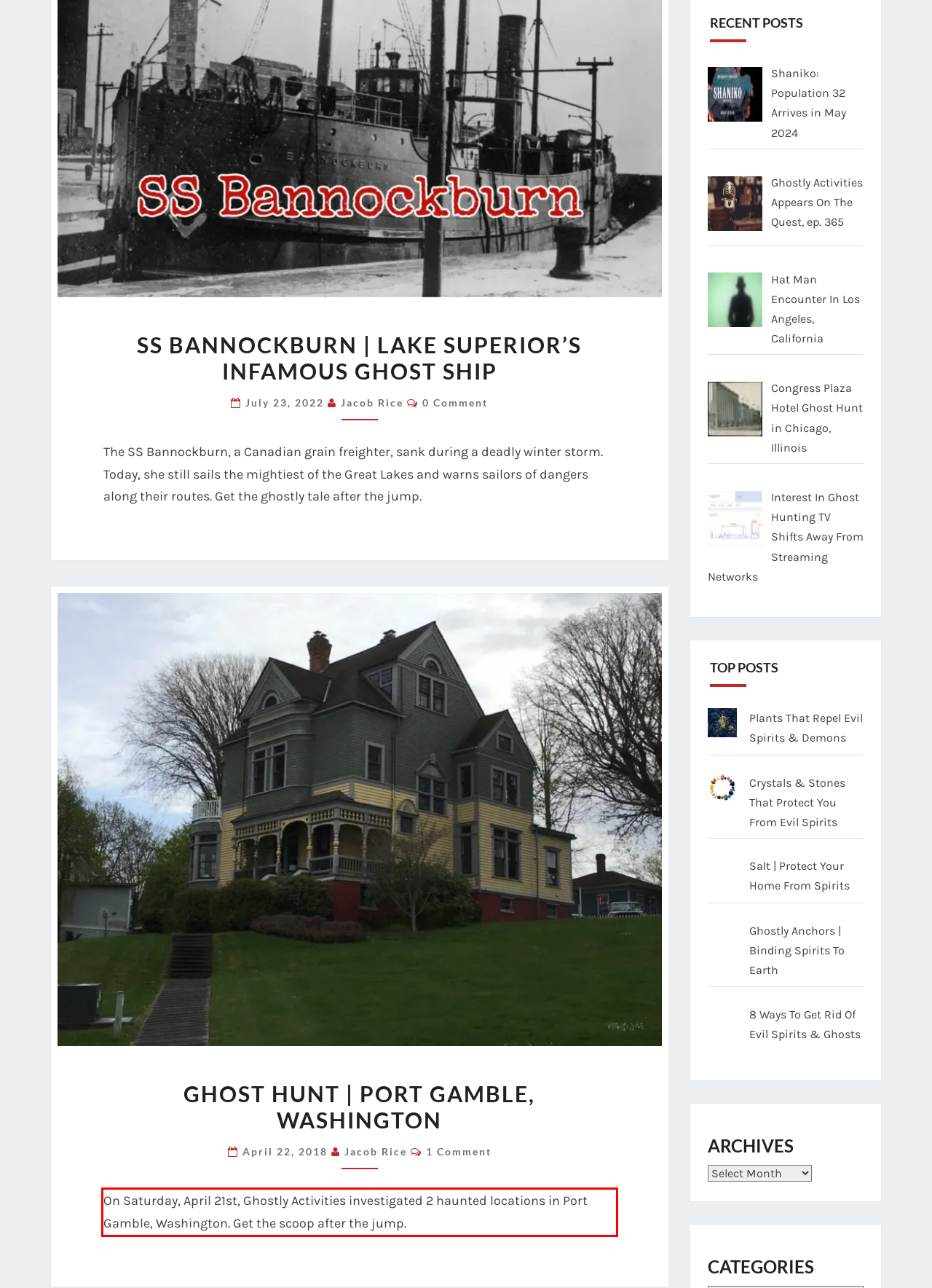Please use OCR to extract the text content from the red bounding box in the provided webpage screenshot.

On Saturday, April 21st, Ghostly Activities investigated 2 haunted locations in Port Gamble, Washington. Get the scoop after the jump.